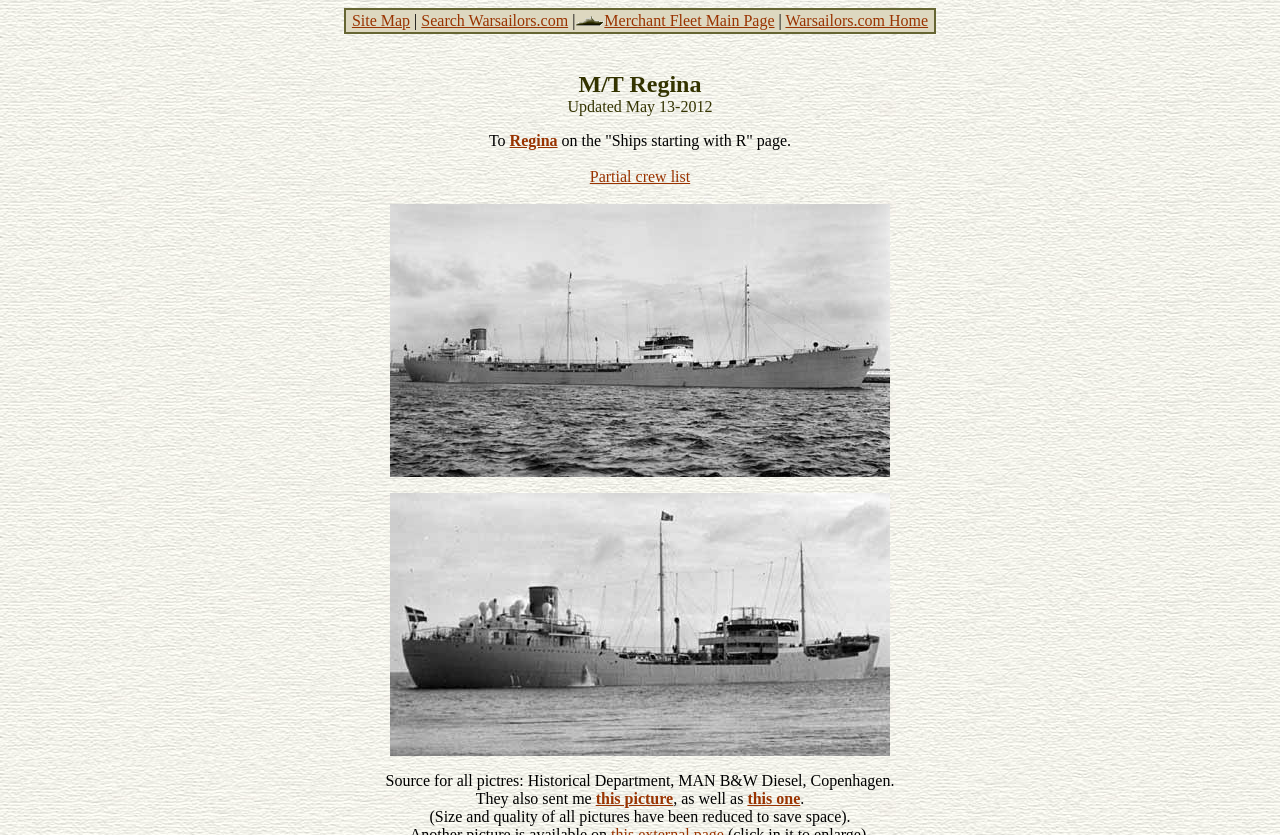Please mark the clickable region by giving the bounding box coordinates needed to complete this instruction: "Go to Site Map".

[0.275, 0.014, 0.32, 0.035]